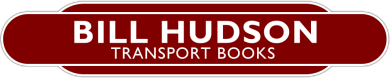Offer a detailed narrative of the image's content.

The image features a distinctive logo for "Bill Hudson Transport Books," presented in bold white lettering against a rich red background. The design is framed with a subtle white outline, enhancing its visibility. This logo signifies a specialized publisher focused on transportation literature, likely encompassing topics such as railway history and engineering works. The sleek and professional aesthetic of the logo reflects the quality and dedication associated with the publications they offer.